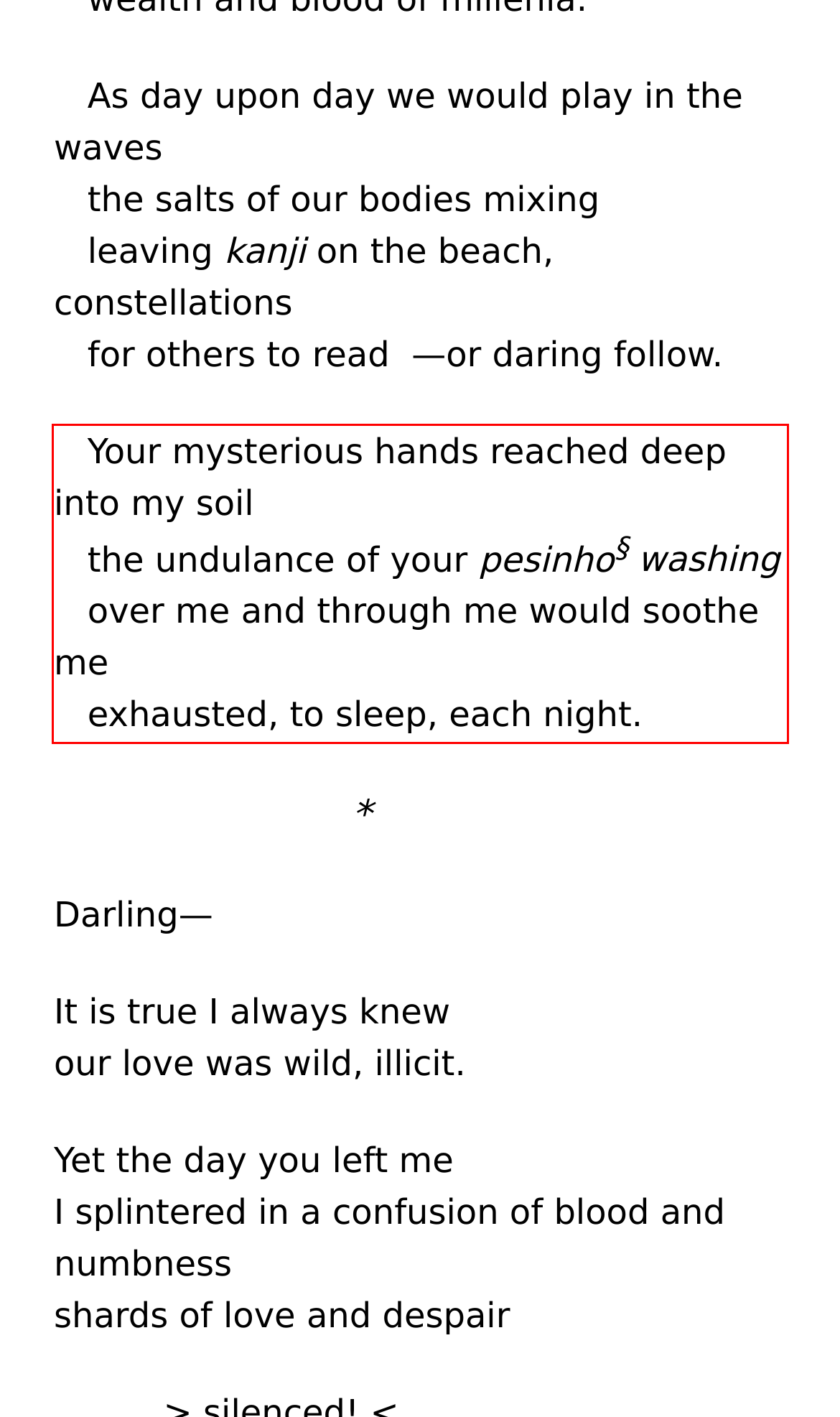Please recognize and transcribe the text located inside the red bounding box in the webpage image.

mYour mysterious hands reached deep into my soil mthe undulance of your pesinho§ washing mover me and through me would soothe me mexhausted, to sleep, each night.